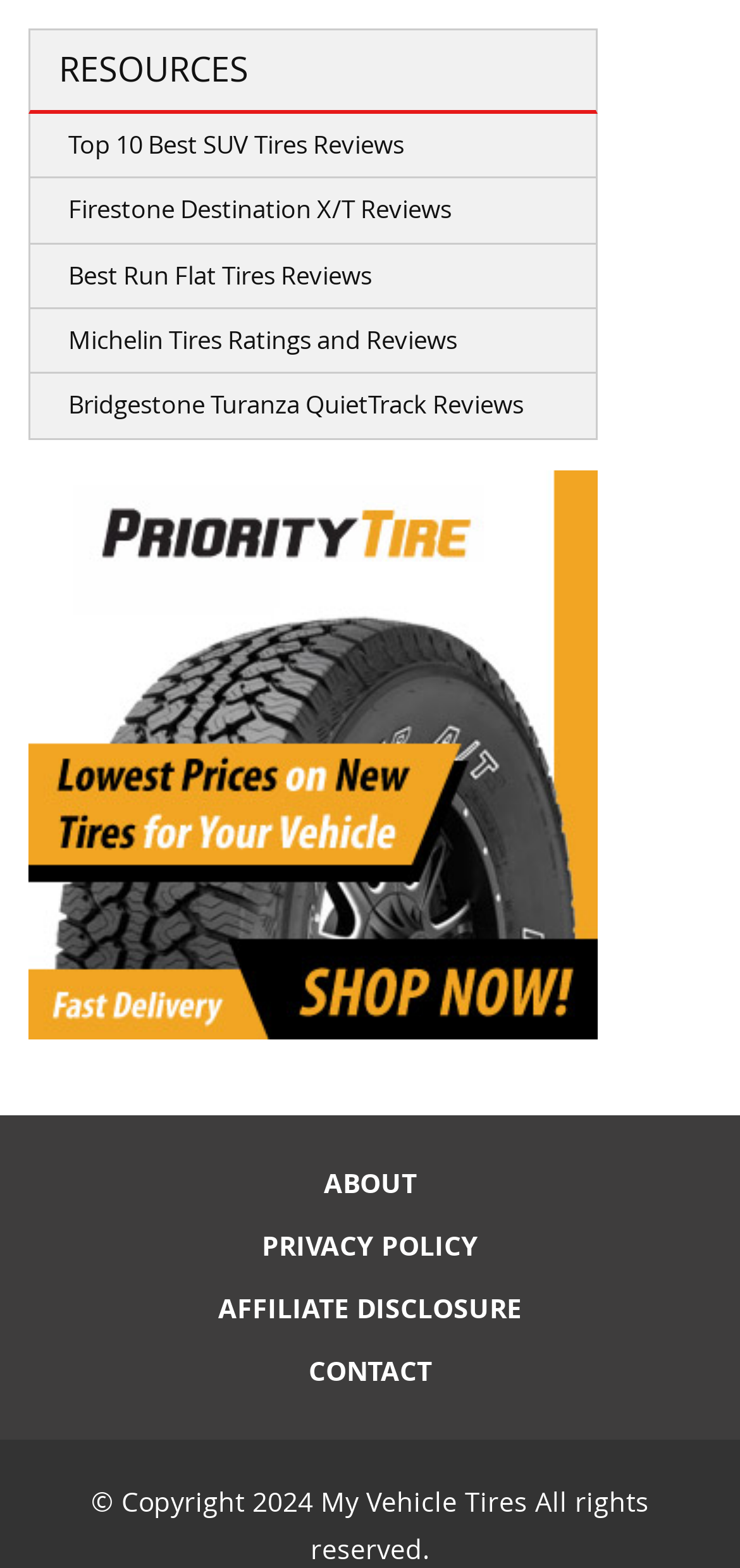Identify the bounding box coordinates for the UI element described as: "About". The coordinates should be provided as four floats between 0 and 1: [left, top, right, bottom].

[0.105, 0.739, 0.895, 0.769]